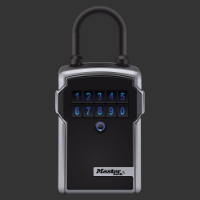What is the model number of the lock box?
Kindly answer the question with as much detail as you can.

The caption identifies the lock box as part of the product lineup 'Portable Lock Box 5440ENT', which suggests that the model number of the lock box is indeed 5440ENT.